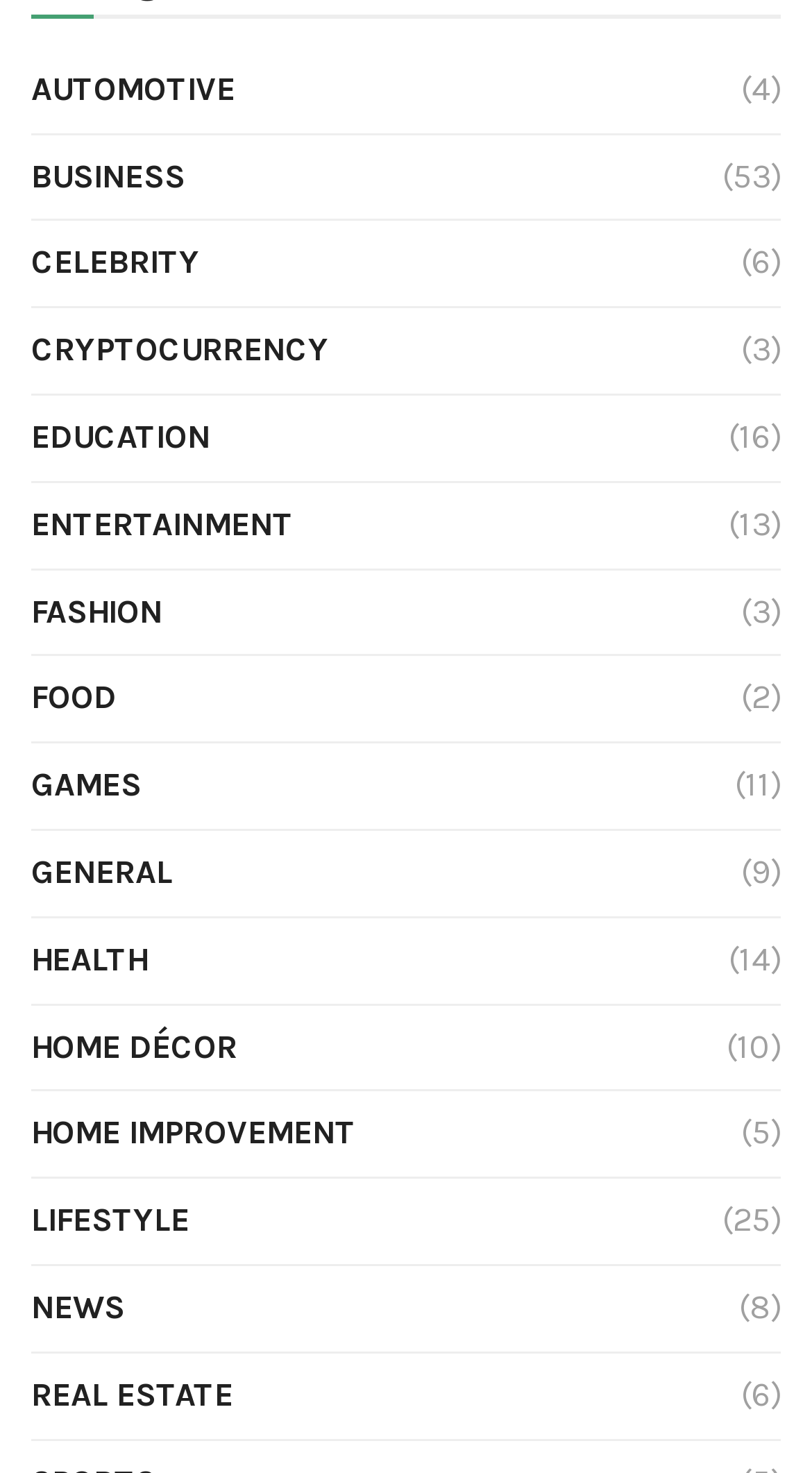Can you identify the bounding box coordinates of the clickable region needed to carry out this instruction: 'Click on AUTOMOTIVE'? The coordinates should be four float numbers within the range of 0 to 1, stated as [left, top, right, bottom].

[0.038, 0.041, 0.29, 0.081]